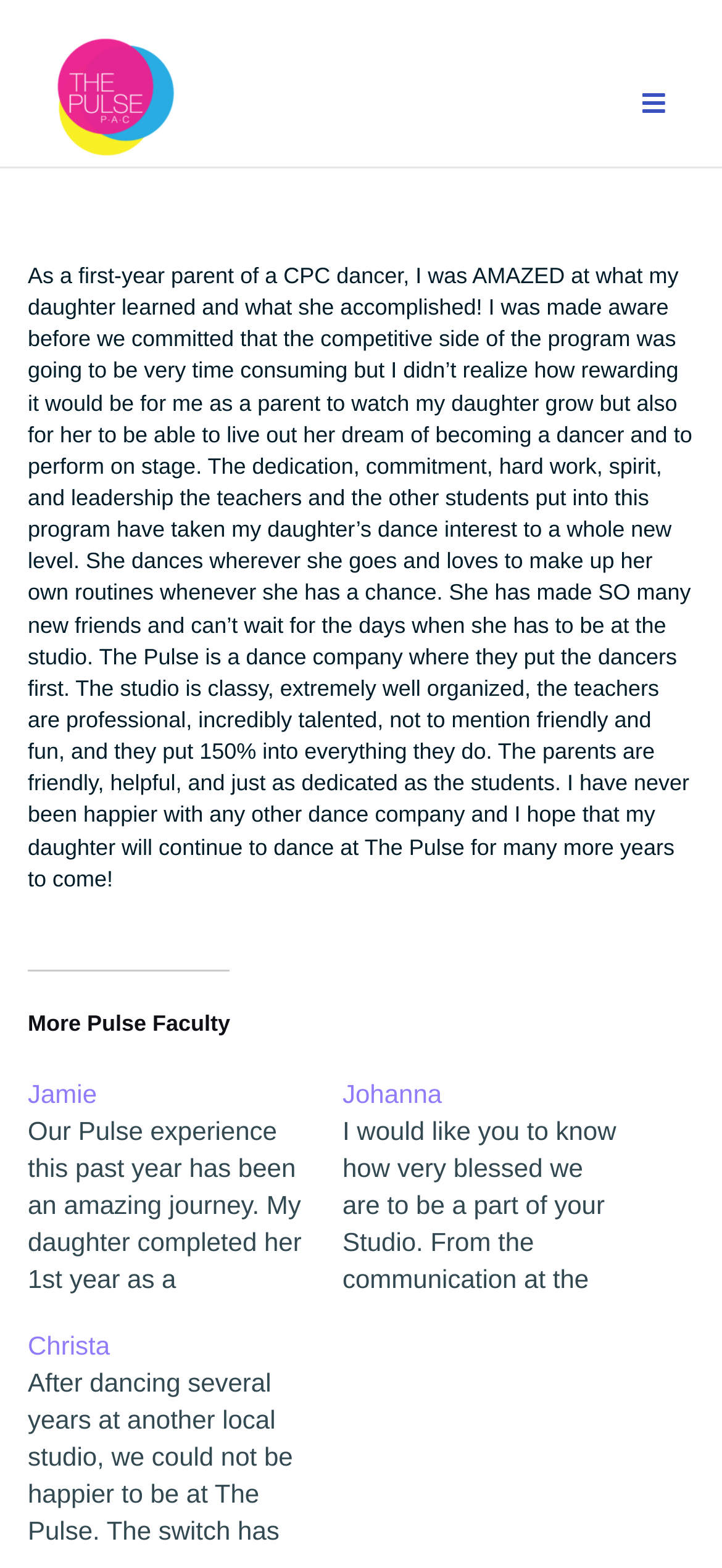What is the focus of the dance company?
Provide an in-depth and detailed explanation in response to the question.

I determined the focus of the dance company by reading the StaticText element which states that 'The Pulse is a dance company where they put the dancers first'.